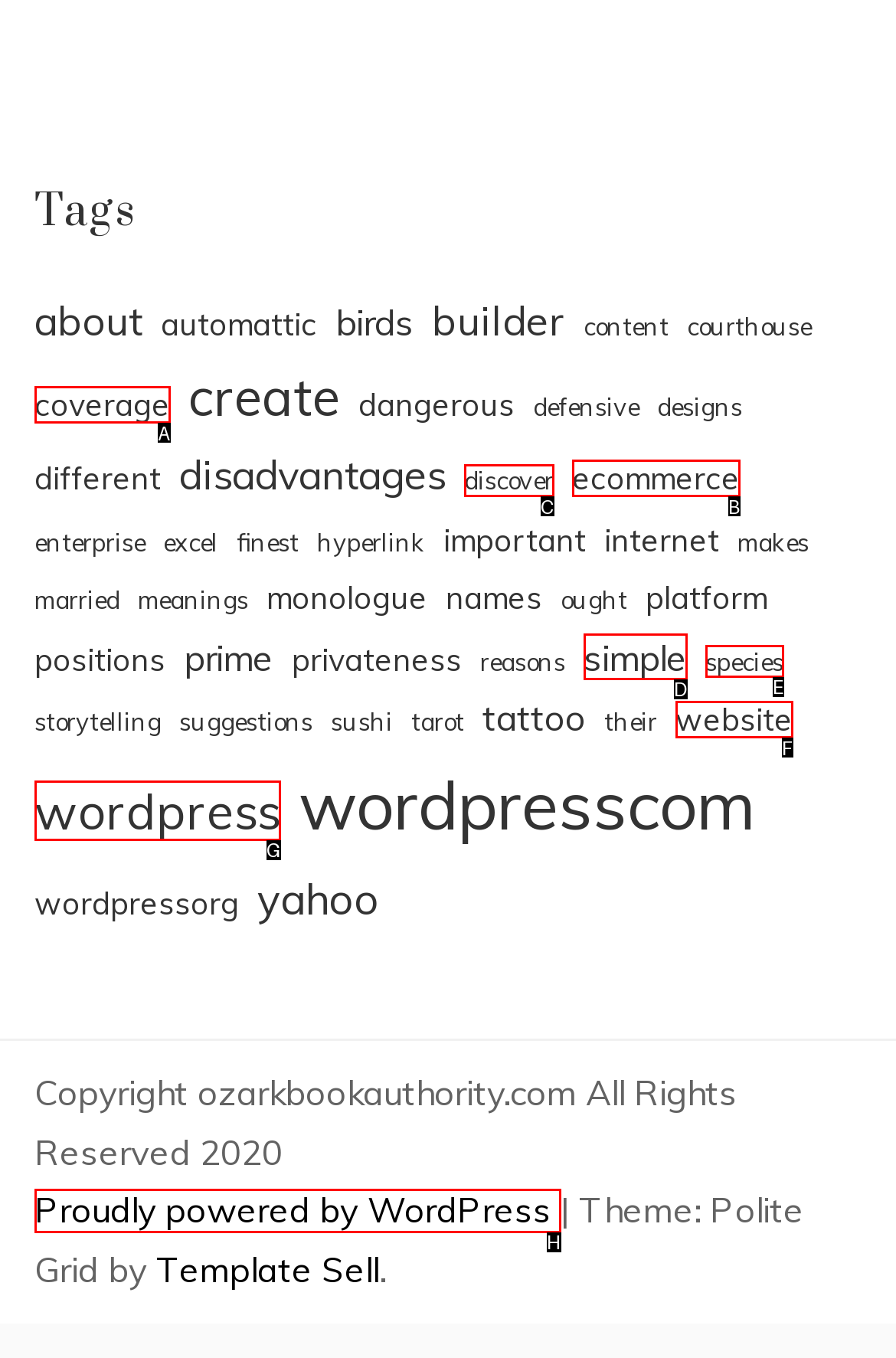Identify the option that corresponds to the description: Proudly powered by WordPress 
Provide the letter of the matching option from the available choices directly.

H